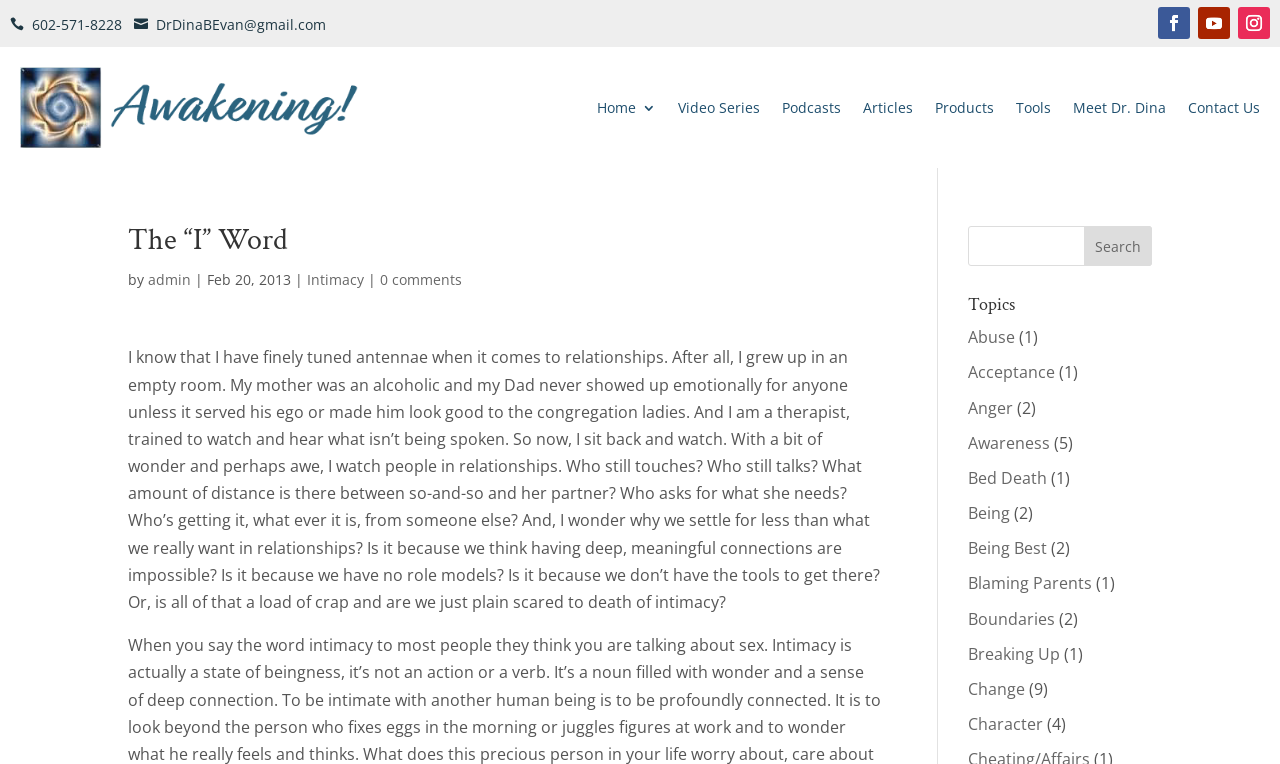Identify the bounding box coordinates for the UI element mentioned here: "Being". Provide the coordinates as four float values between 0 and 1, i.e., [left, top, right, bottom].

[0.756, 0.657, 0.789, 0.686]